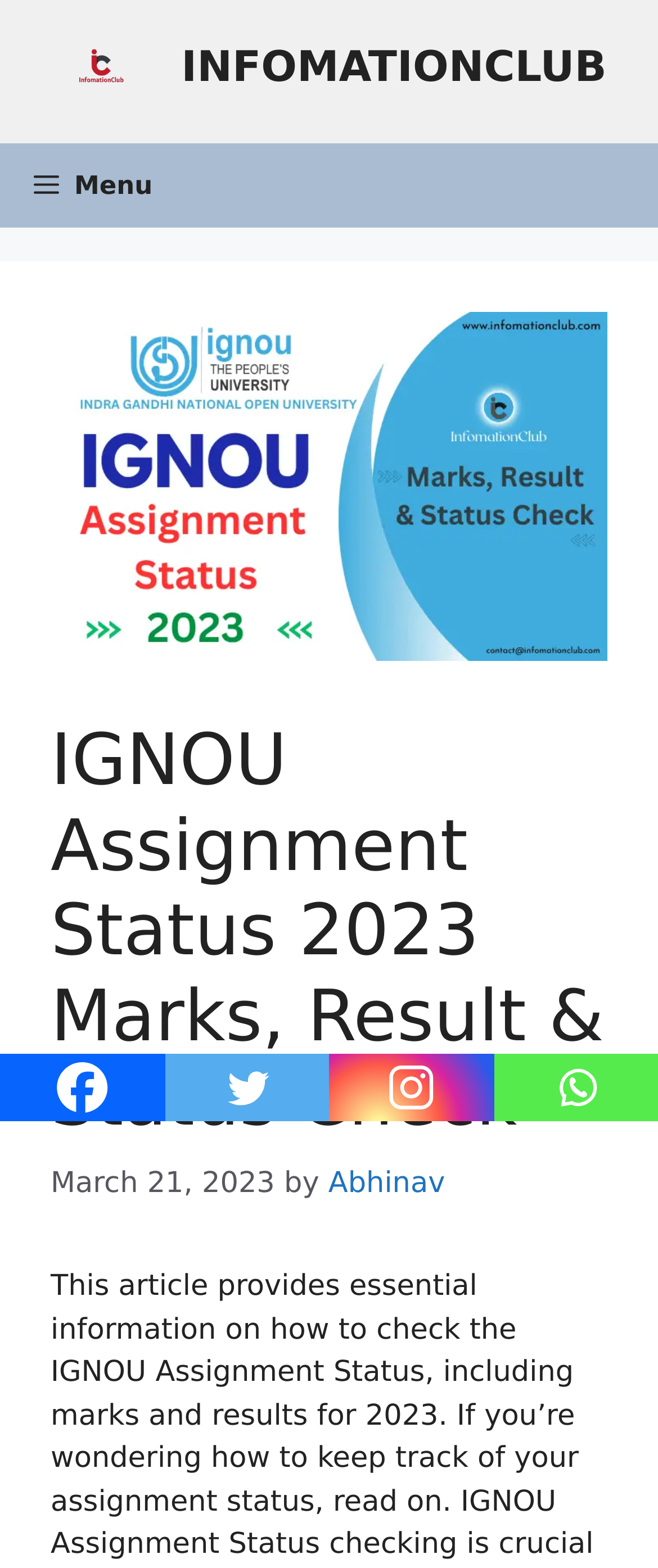Please provide a comprehensive response to the question based on the details in the image: What is the date of the article?

The date of the article can be found in the content section, where it is written as 'March 21, 2023' next to the author's name.